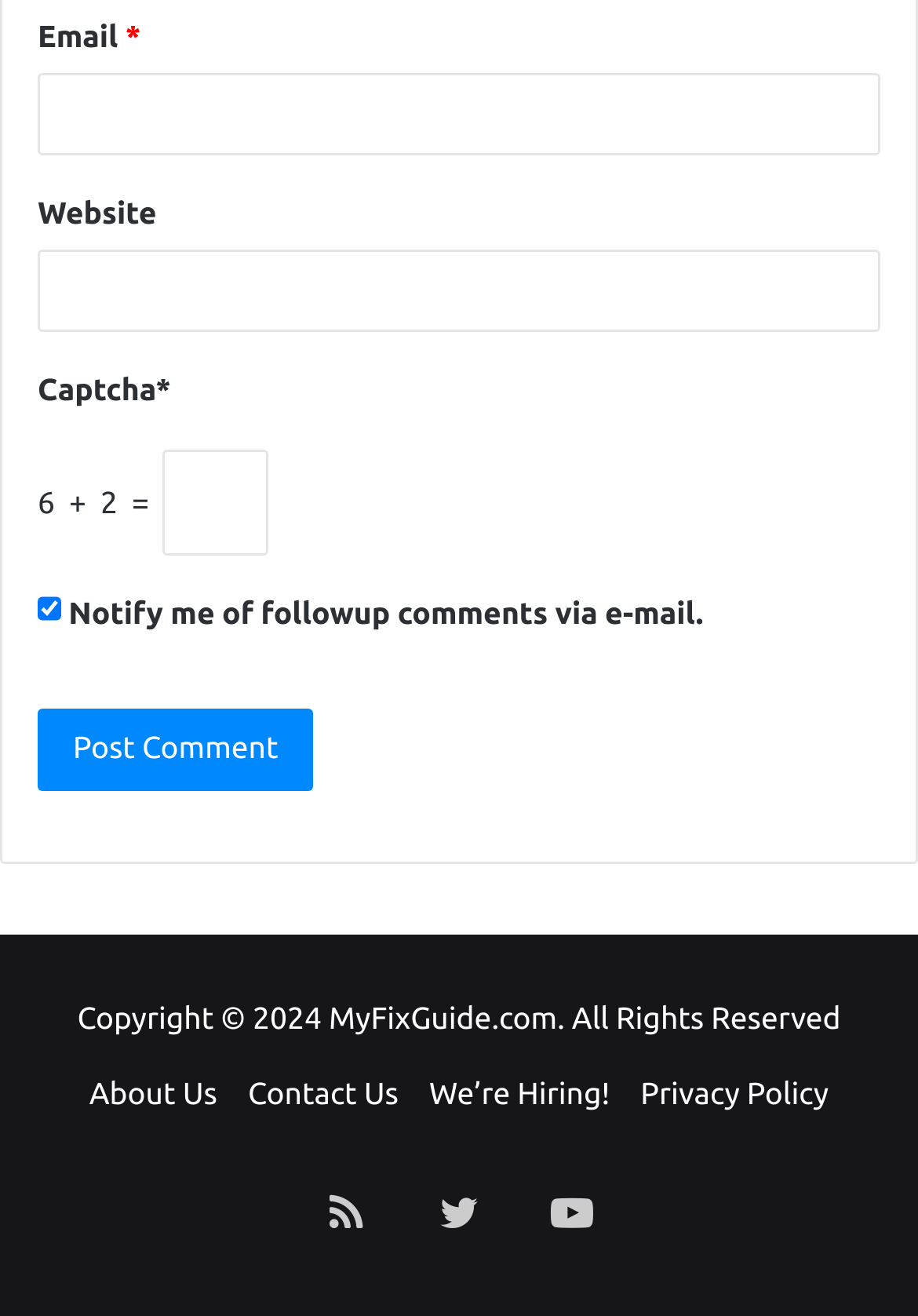With reference to the screenshot, provide a detailed response to the question below:
What is the website's stance on copyright and intellectual property?

The presence of a copyright notice with a specific year (2024) and a statement of 'All Rights Reserved' suggests that the website takes copyright and intellectual property seriously and wants to protect its original content.